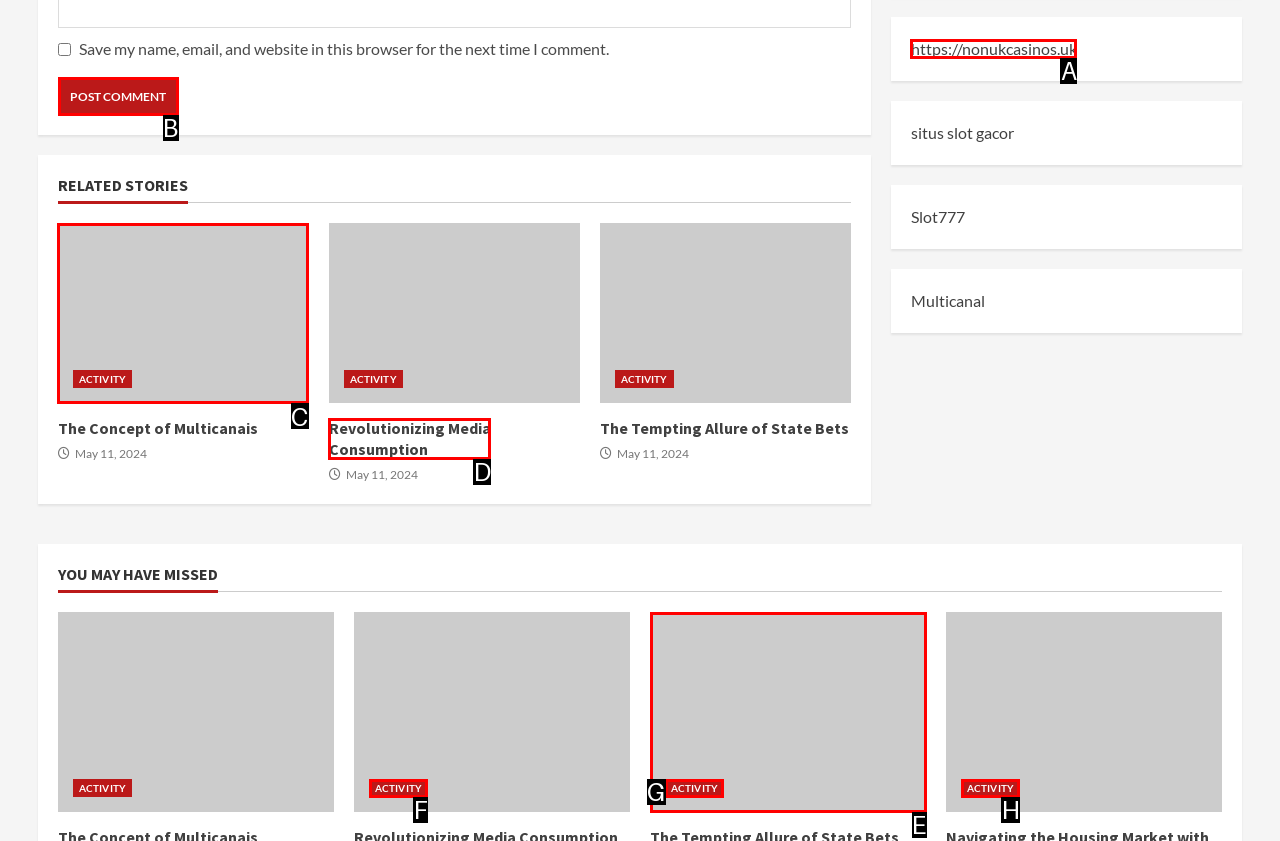Tell me which one HTML element I should click to complete the following task: Read related story 'The Concept of Multicanais' Answer with the option's letter from the given choices directly.

C